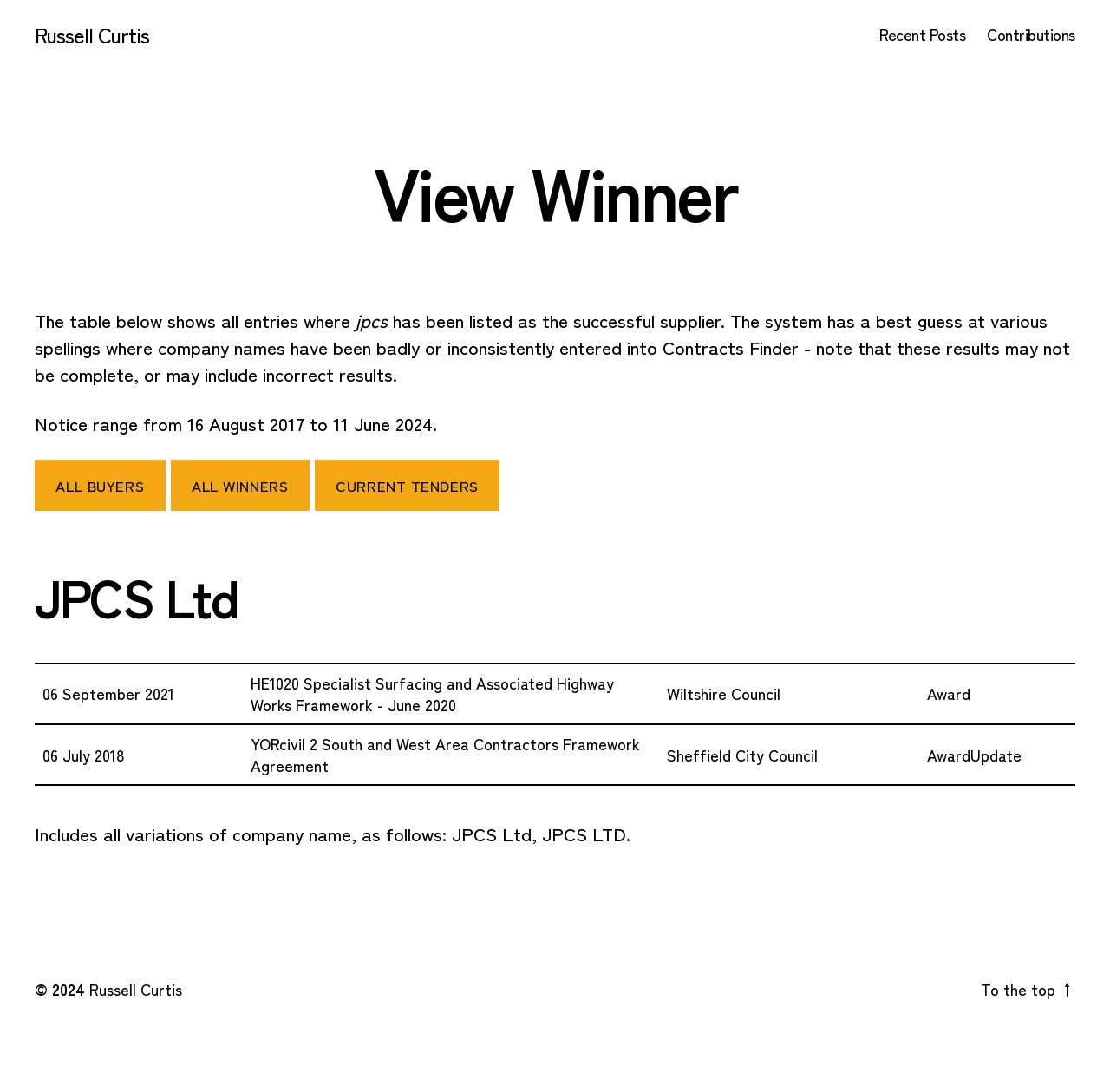Determine the bounding box coordinates of the region that needs to be clicked to achieve the task: "Go to Recent Posts".

[0.793, 0.023, 0.87, 0.04]